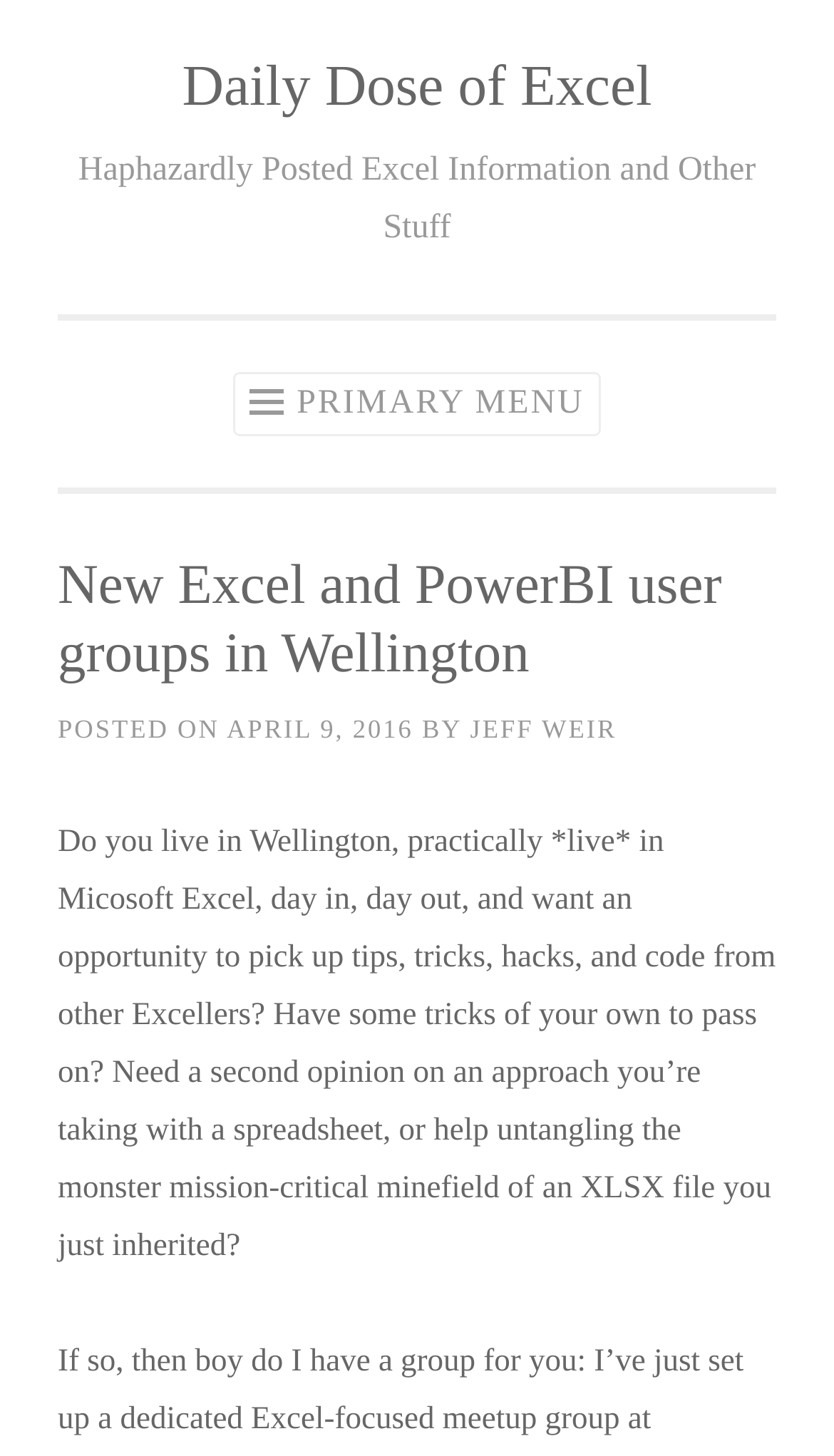Please find the bounding box for the UI component described as follows: "Jeff Weir".

[0.564, 0.49, 0.74, 0.511]